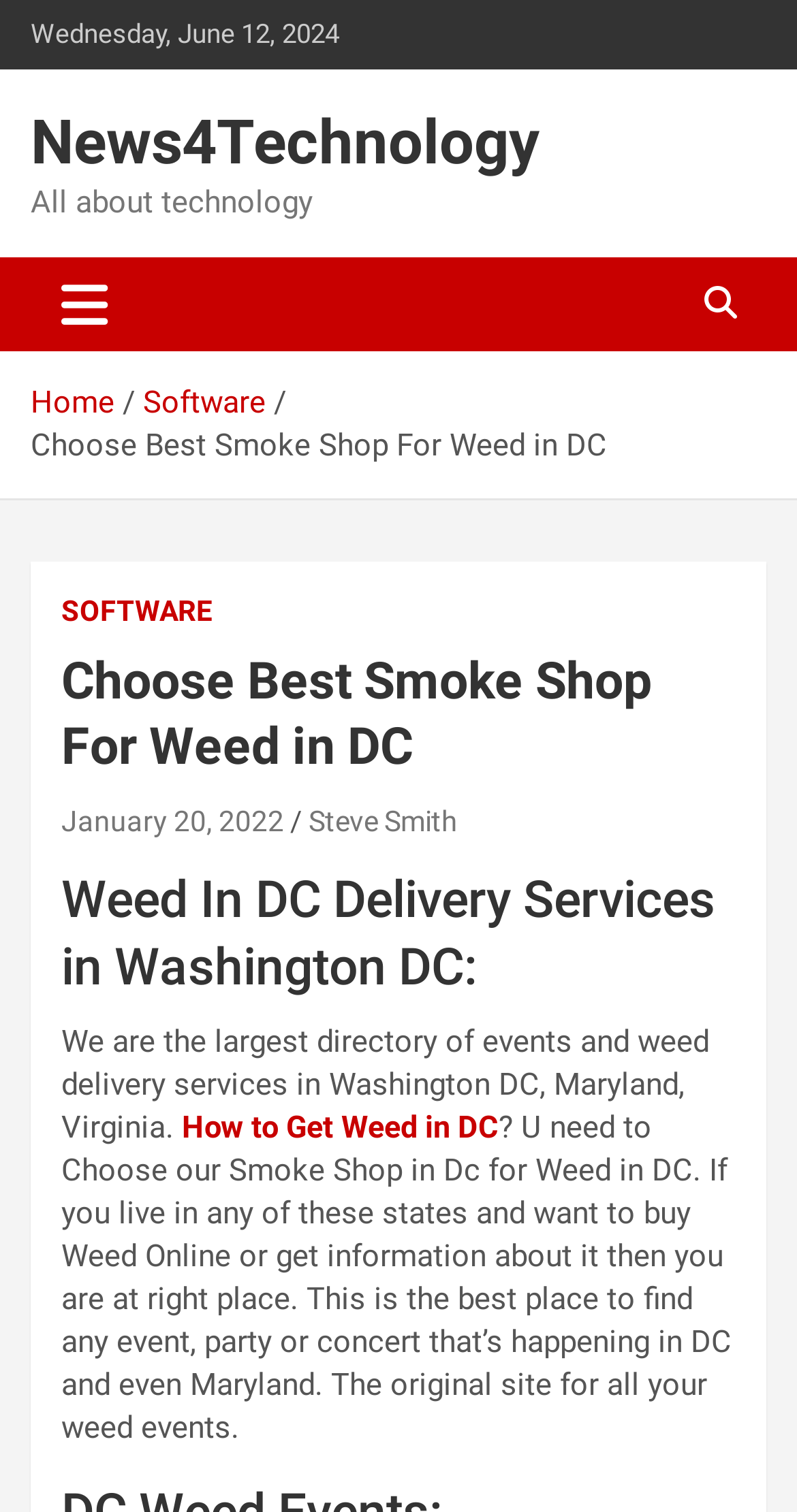Based on the element description "aria-label="Toggle navigation"", predict the bounding box coordinates of the UI element.

[0.038, 0.17, 0.174, 0.233]